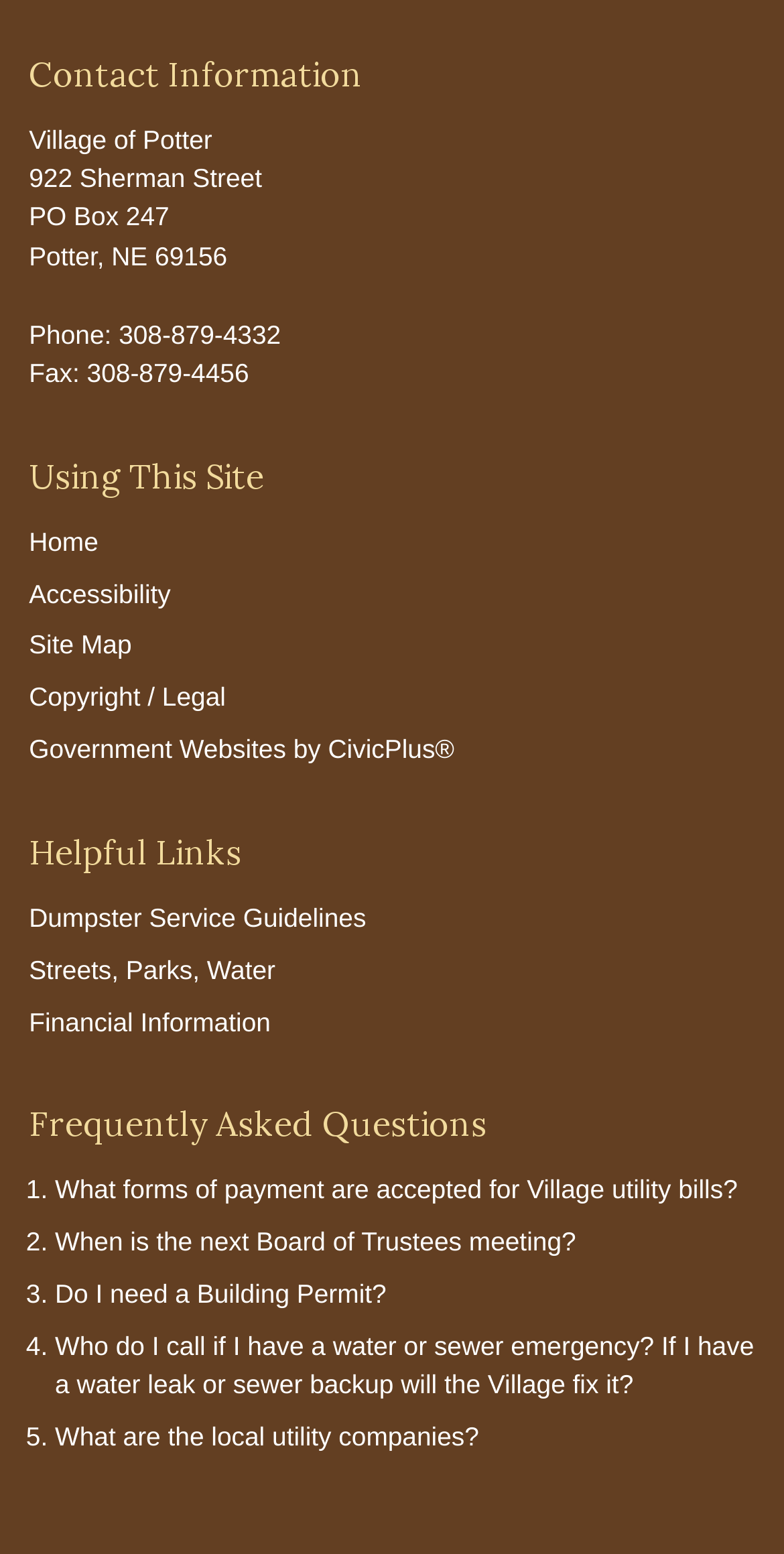Please indicate the bounding box coordinates for the clickable area to complete the following task: "Learn about Dumpster Service Guidelines". The coordinates should be specified as four float numbers between 0 and 1, i.e., [left, top, right, bottom].

[0.037, 0.58, 0.467, 0.6]